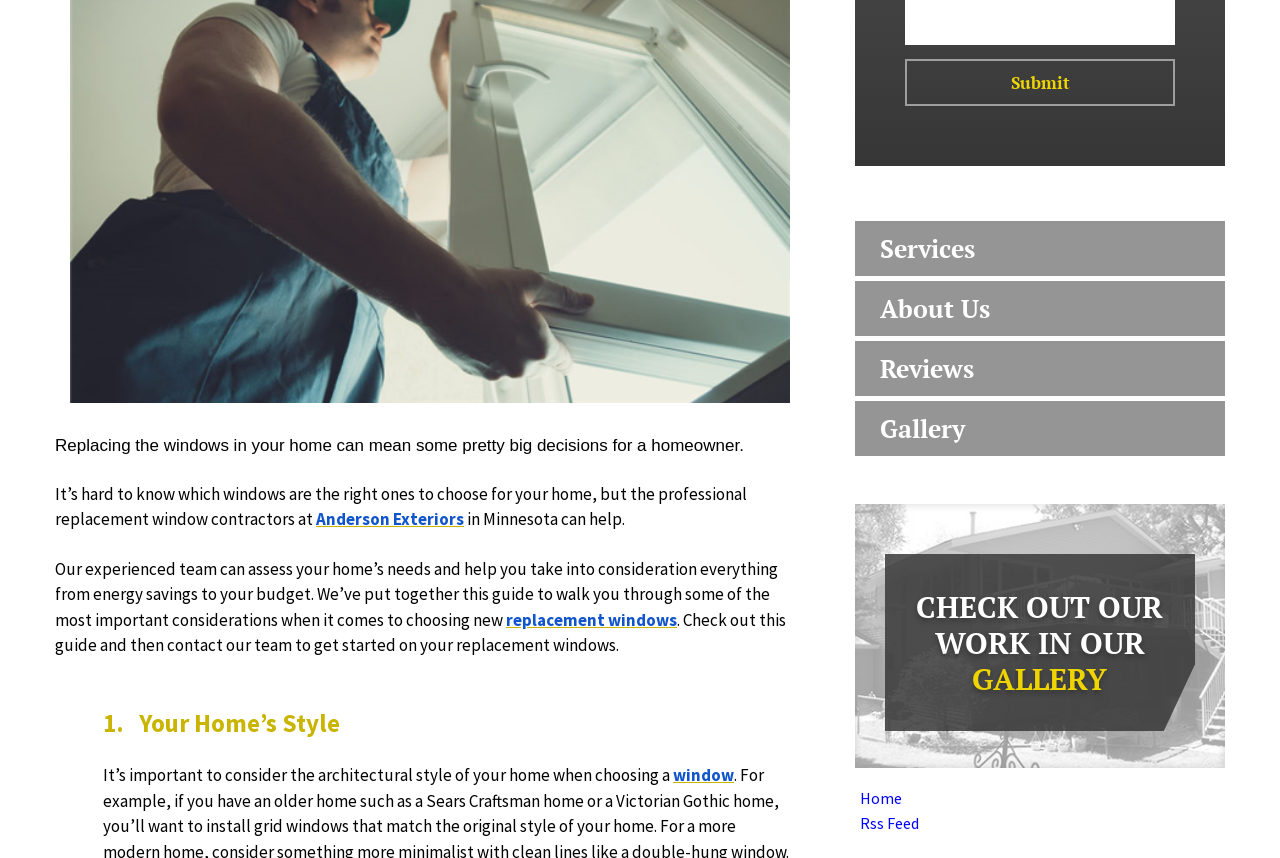Using the format (top-left x, top-left y, bottom-right x, bottom-right y), and given the element description, identify the bounding box coordinates within the screenshot: Contact Us

[0.695, 0.406, 0.765, 0.434]